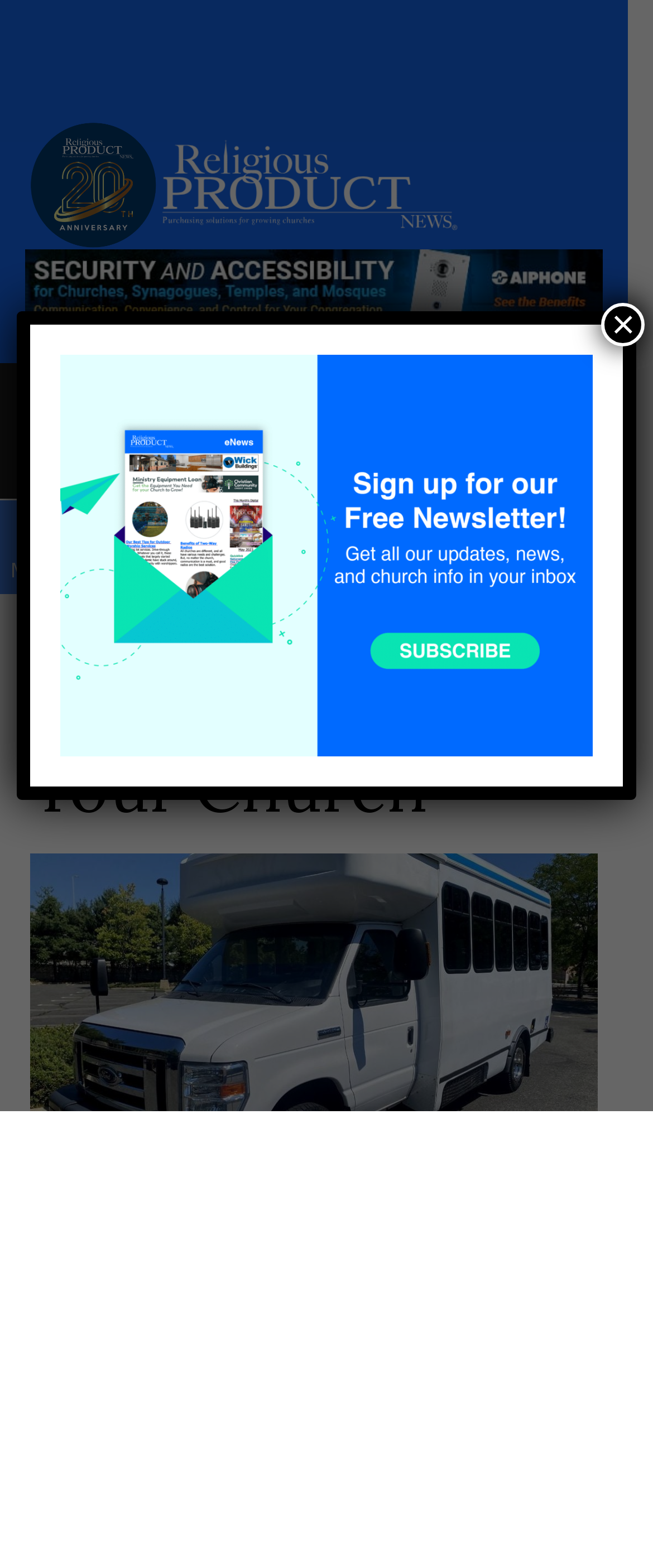Point out the bounding box coordinates of the section to click in order to follow this instruction: "Search for something".

[0.1, 0.257, 0.862, 0.292]